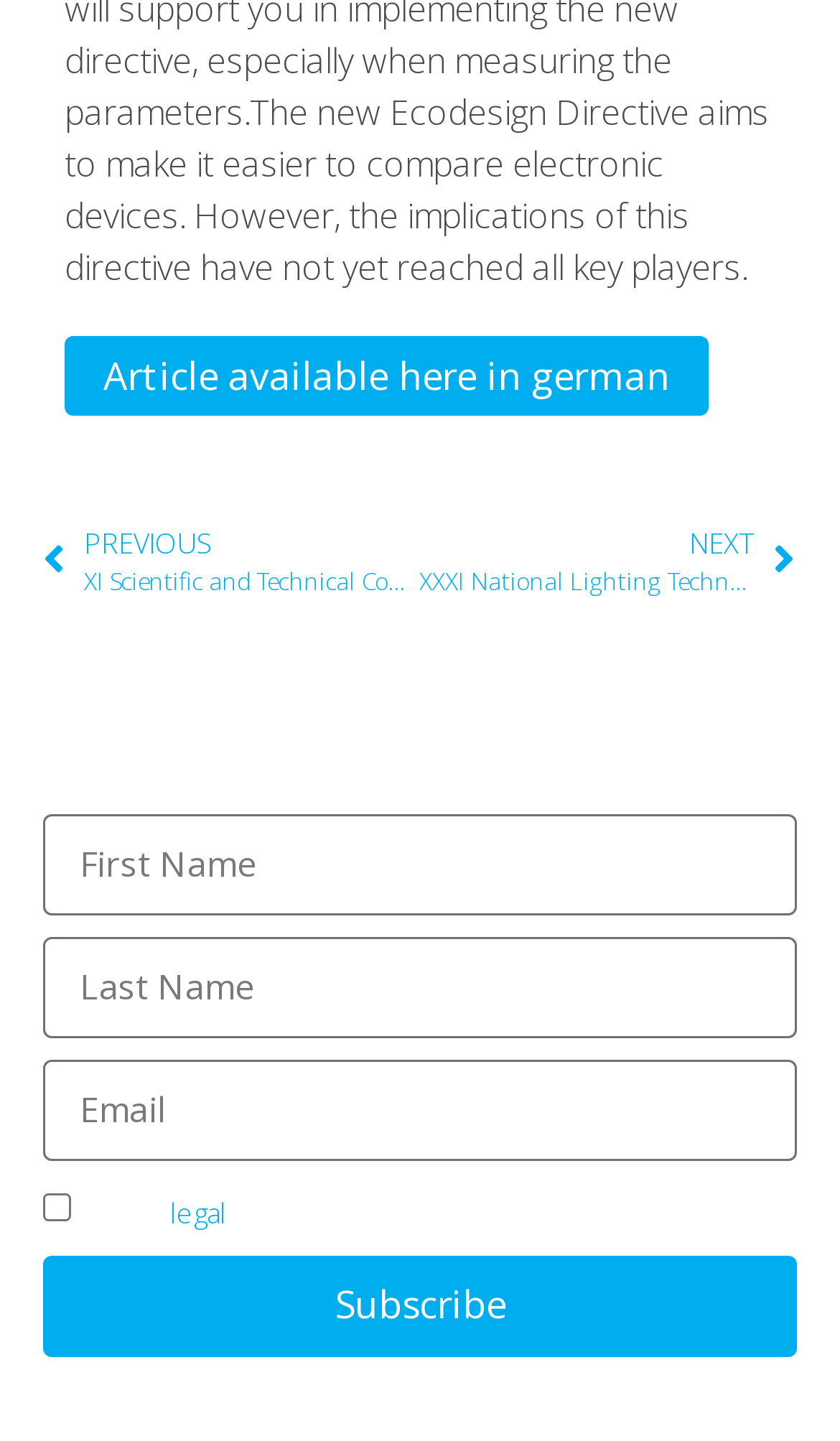Respond to the question below with a concise word or phrase:
What is the purpose of the form?

To sign up for GL Optic news